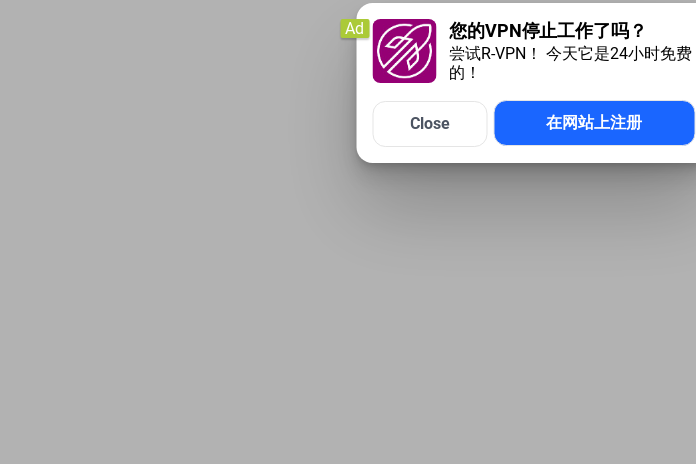Give a concise answer using only one word or phrase for this question:
What is the language of the text within the advertisement?

Chinese